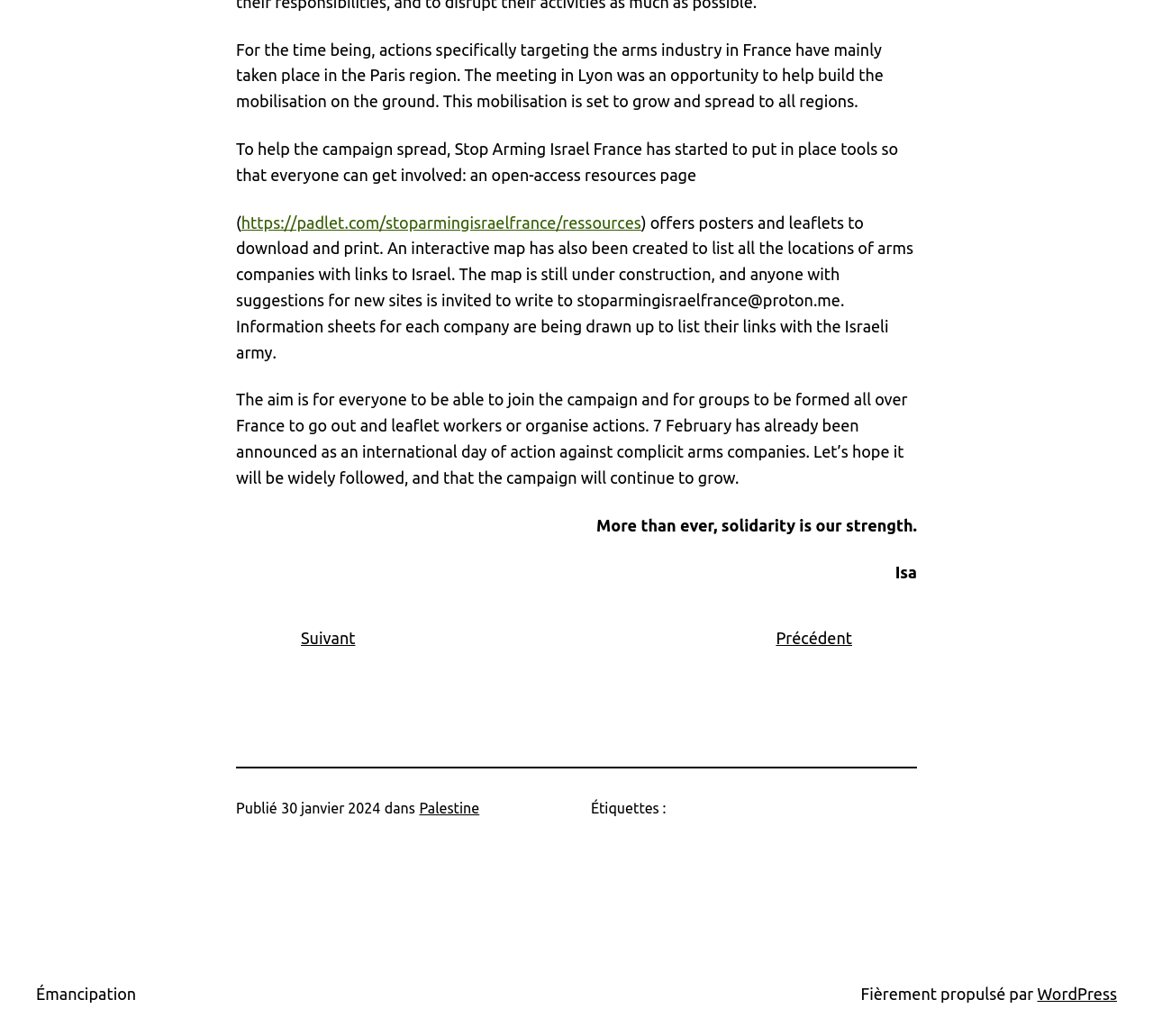Using the webpage screenshot, locate the HTML element that fits the following description and provide its bounding box: "Suivant".

[0.261, 0.607, 0.308, 0.624]